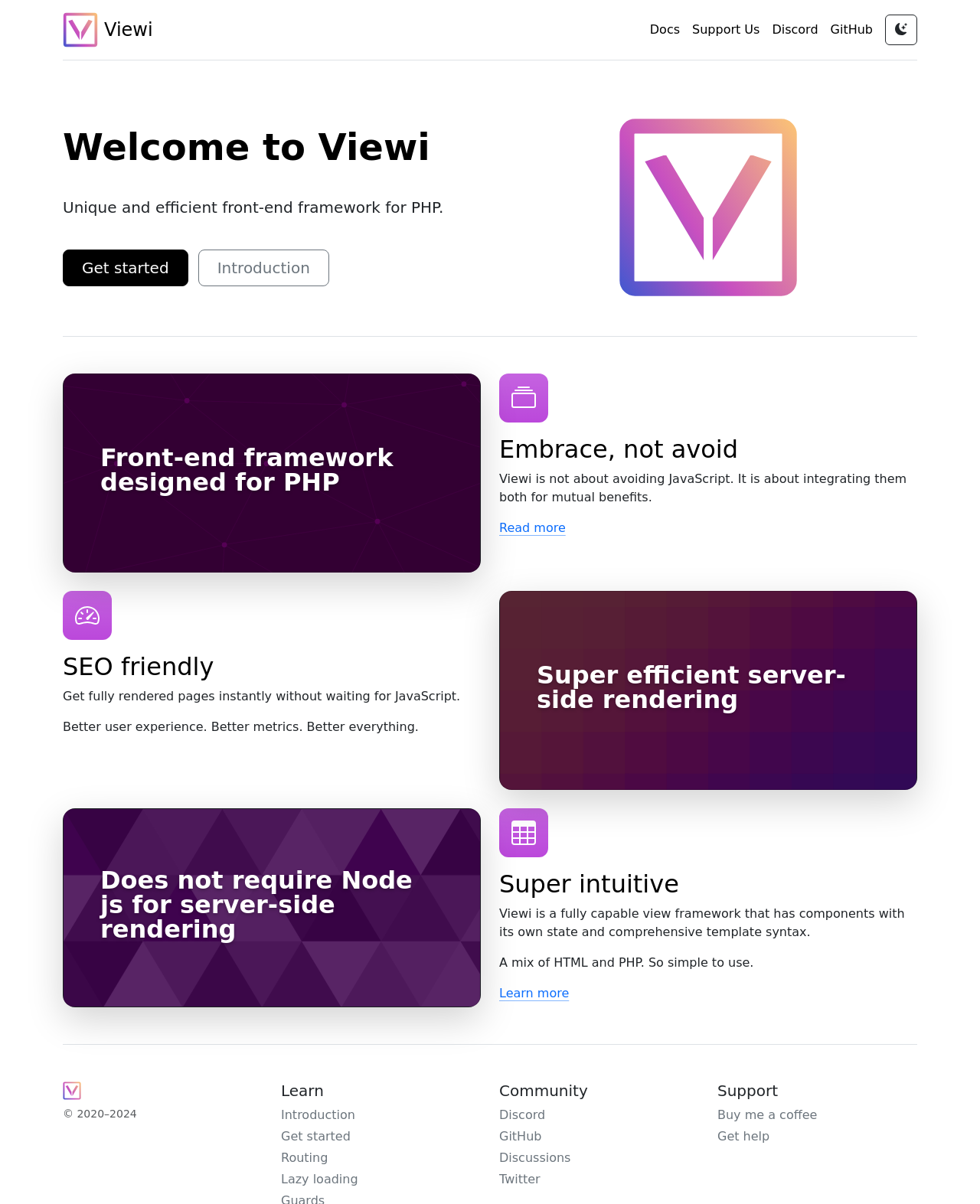Refer to the element description Get started and identify the corresponding bounding box in the screenshot. Format the coordinates as (top-left x, top-left y, bottom-right x, bottom-right y) with values in the range of 0 to 1.

[0.287, 0.938, 0.358, 0.95]